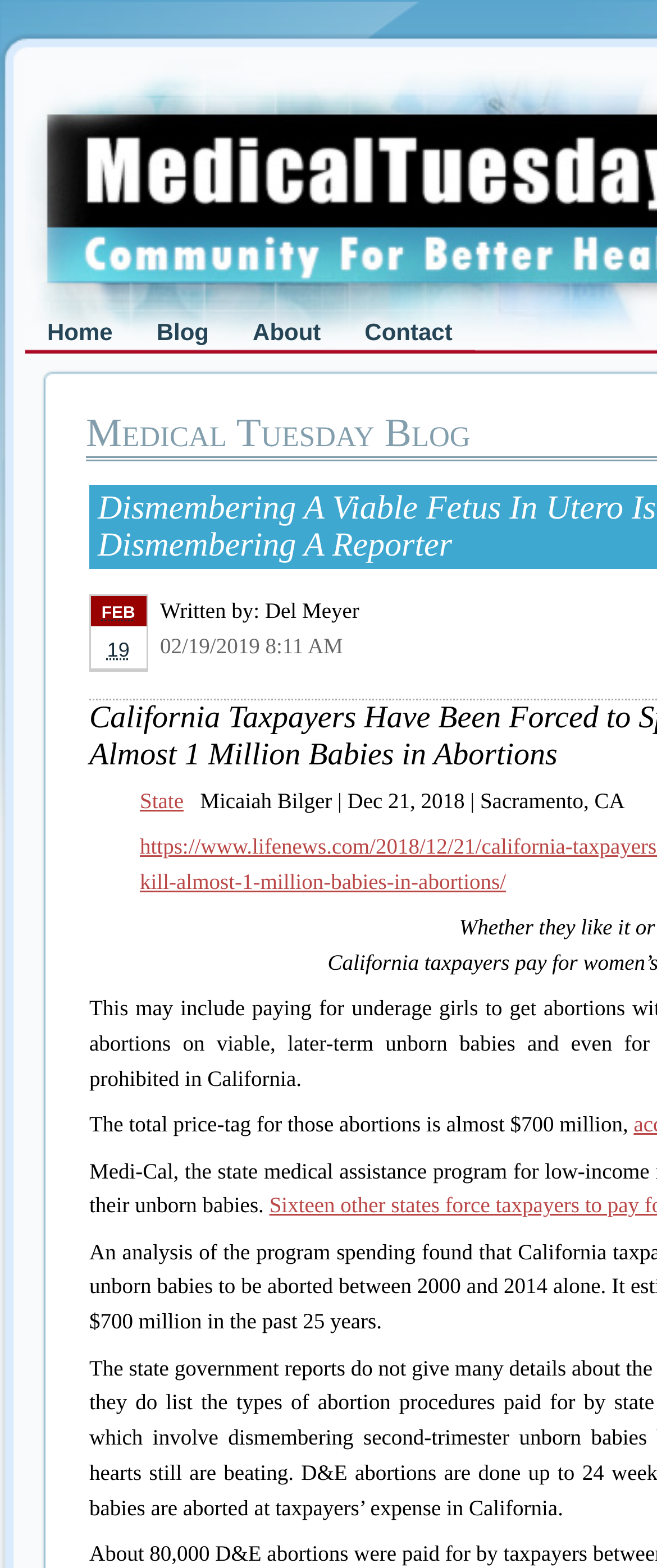What is the website about?
Based on the visual content, answer with a single word or a brief phrase.

Health care